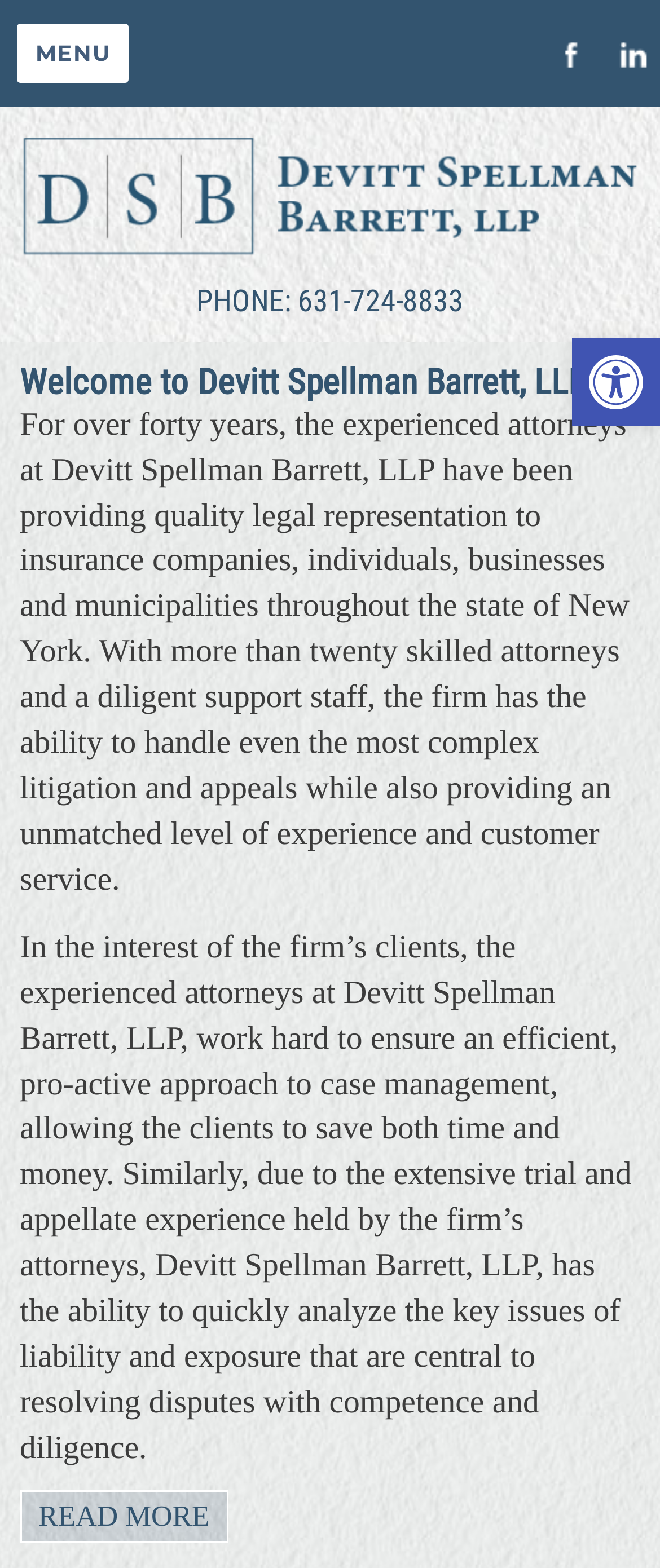Bounding box coordinates should be provided in the format (top-left x, top-left y, bottom-right x, bottom-right y) with all values between 0 and 1. Identify the bounding box for this UI element: 631-724-8833

[0.451, 0.18, 0.703, 0.205]